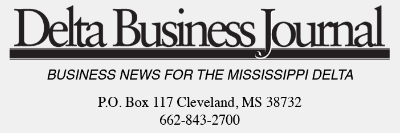What is the city of the P.O. Box?
Based on the screenshot, respond with a single word or phrase.

Cleveland, MS